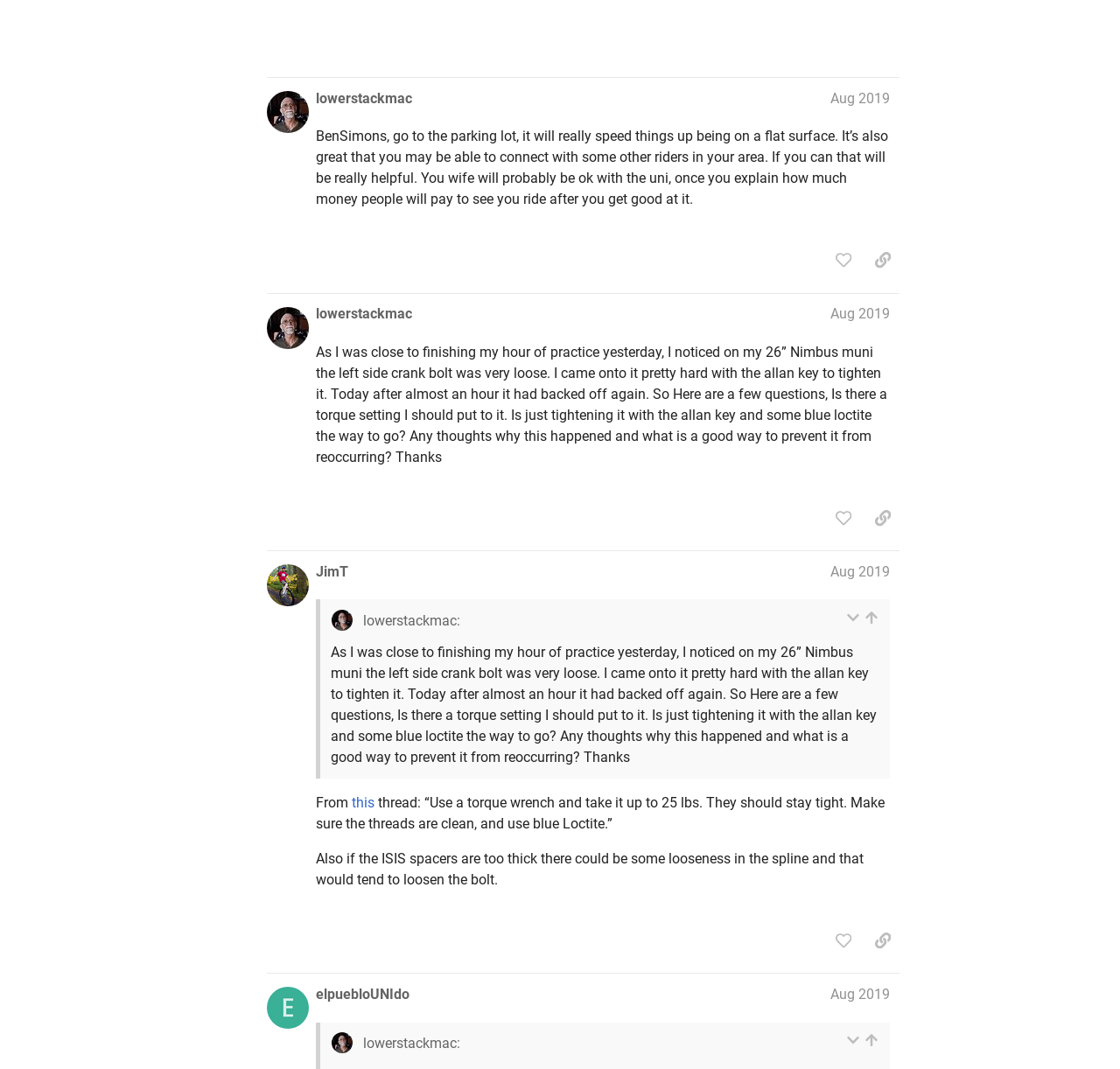Please specify the bounding box coordinates of the area that should be clicked to accomplish the following instruction: "Click the 'Log In' button". The coordinates should consist of four float numbers between 0 and 1, i.e., [left, top, right, bottom].

[0.818, 0.015, 0.879, 0.04]